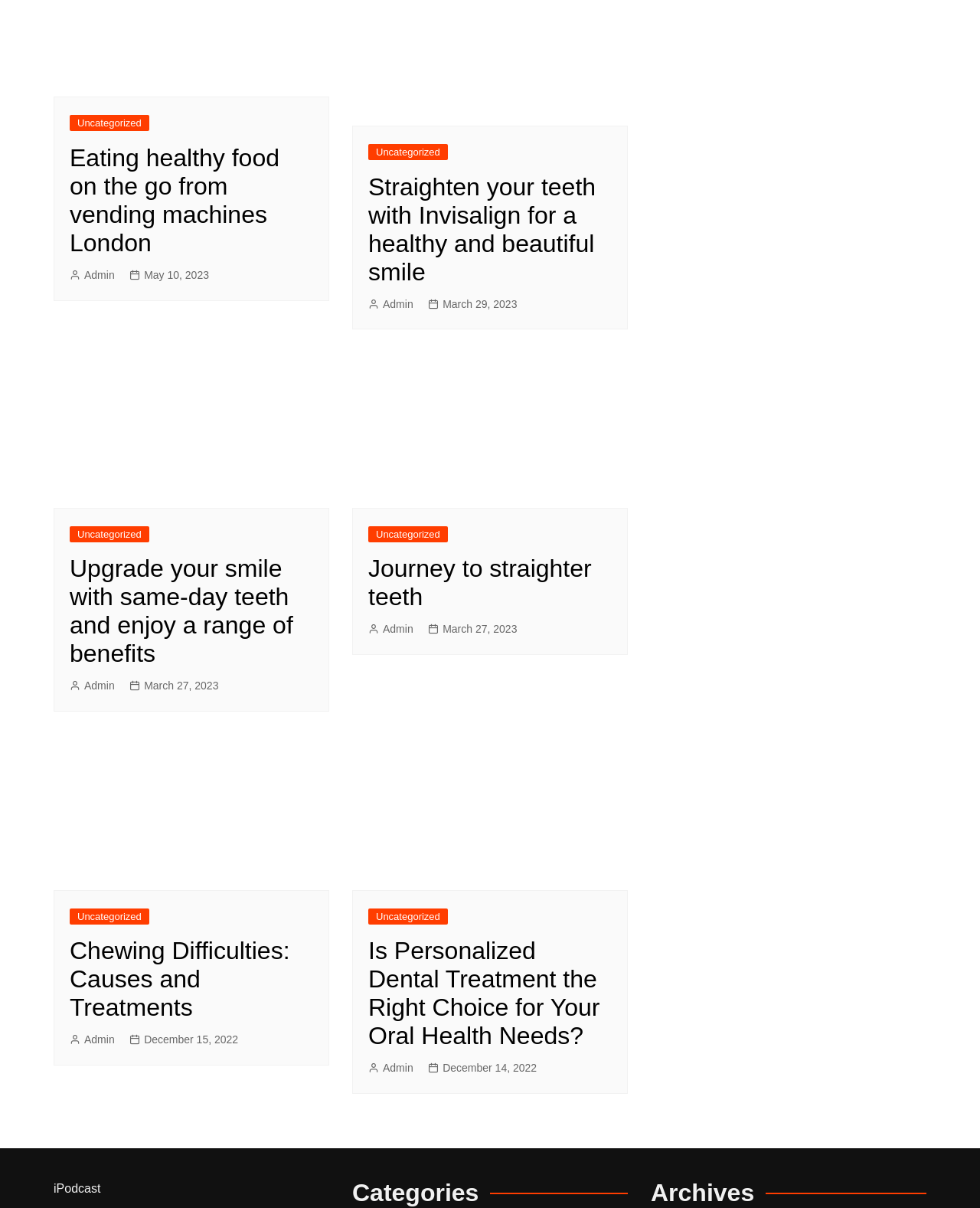What is the date of the most recent article?
Refer to the image and give a detailed response to the question.

The most recent article has a date of May 10, 2023, which is indicated by the link with the calendar icon and the date string.